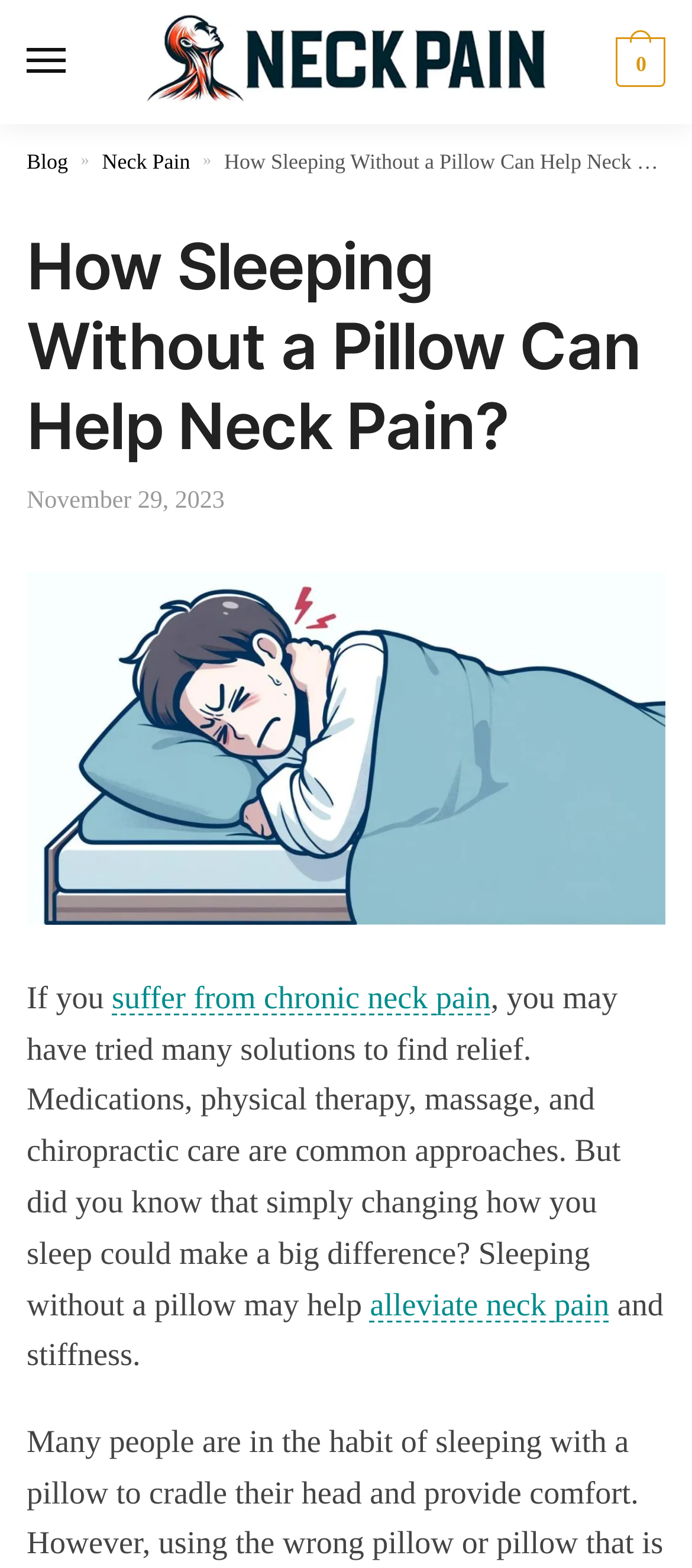Provide your answer in a single word or phrase: 
What could sleeping without a pillow help alleviate?

Neck pain and stiffness